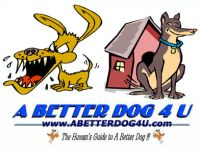What is the purpose of the logo?
Answer the question with a single word or phrase by looking at the picture.

Transforming unruly dogs